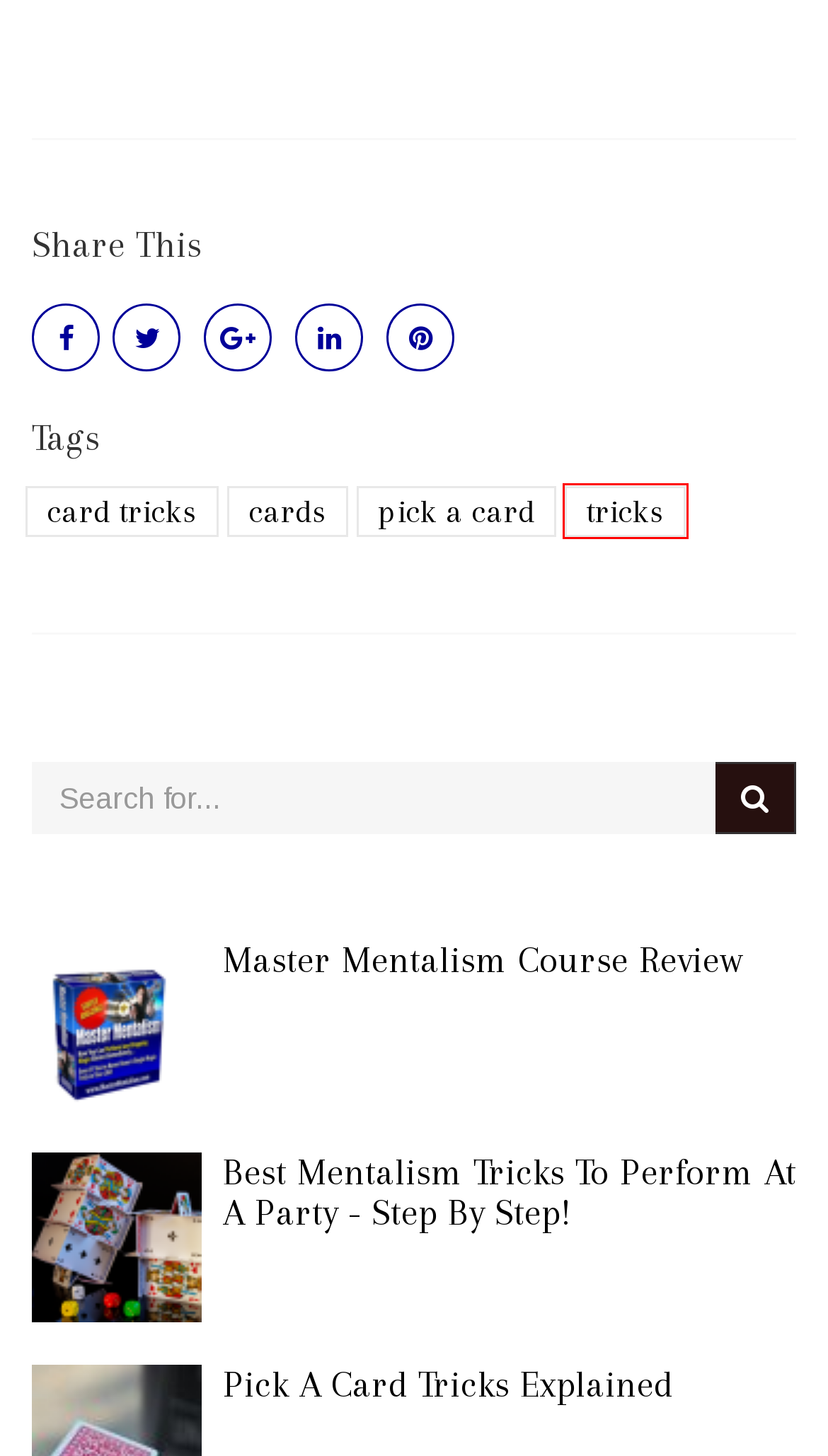Examine the webpage screenshot and identify the UI element enclosed in the red bounding box. Pick the webpage description that most accurately matches the new webpage after clicking the selected element. Here are the candidates:
A. Mentalism Books – Mentalism
B. Best Mentalism Tricks To Perform At A Party – Step By Step! – Mentalism
C. 10 Best Mentalism Tricks – Mentalism
D. card tricks – Mentalism
E. Body Language – Mentalism
F. tricks – Mentalism
G. Mentalism: the Magic of Mind Manipulation – Mentalism
H. cards – Mentalism

F